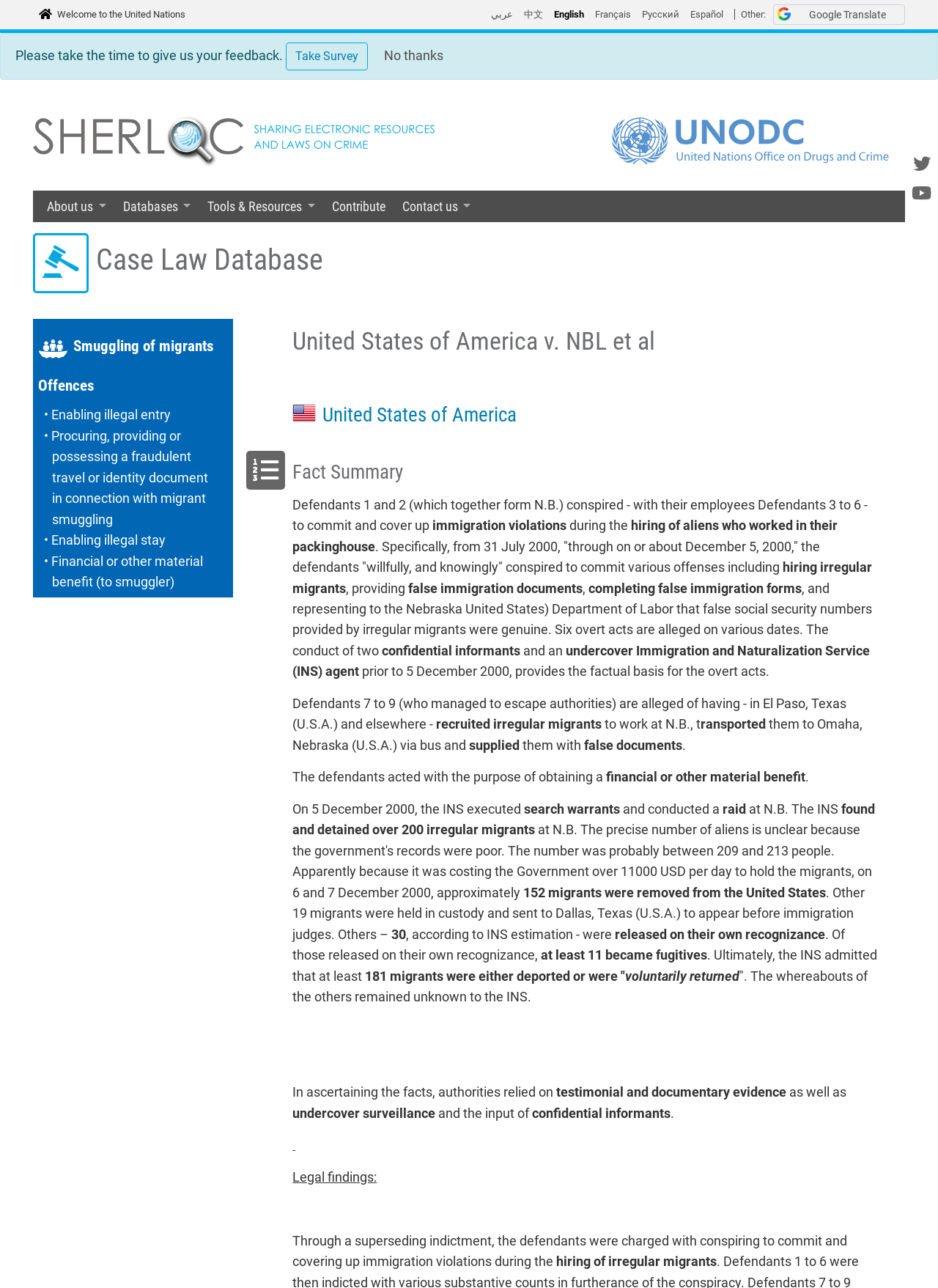Respond with a single word or phrase to the following question: What was the outcome for at least 11 migrants?

Became fugitives